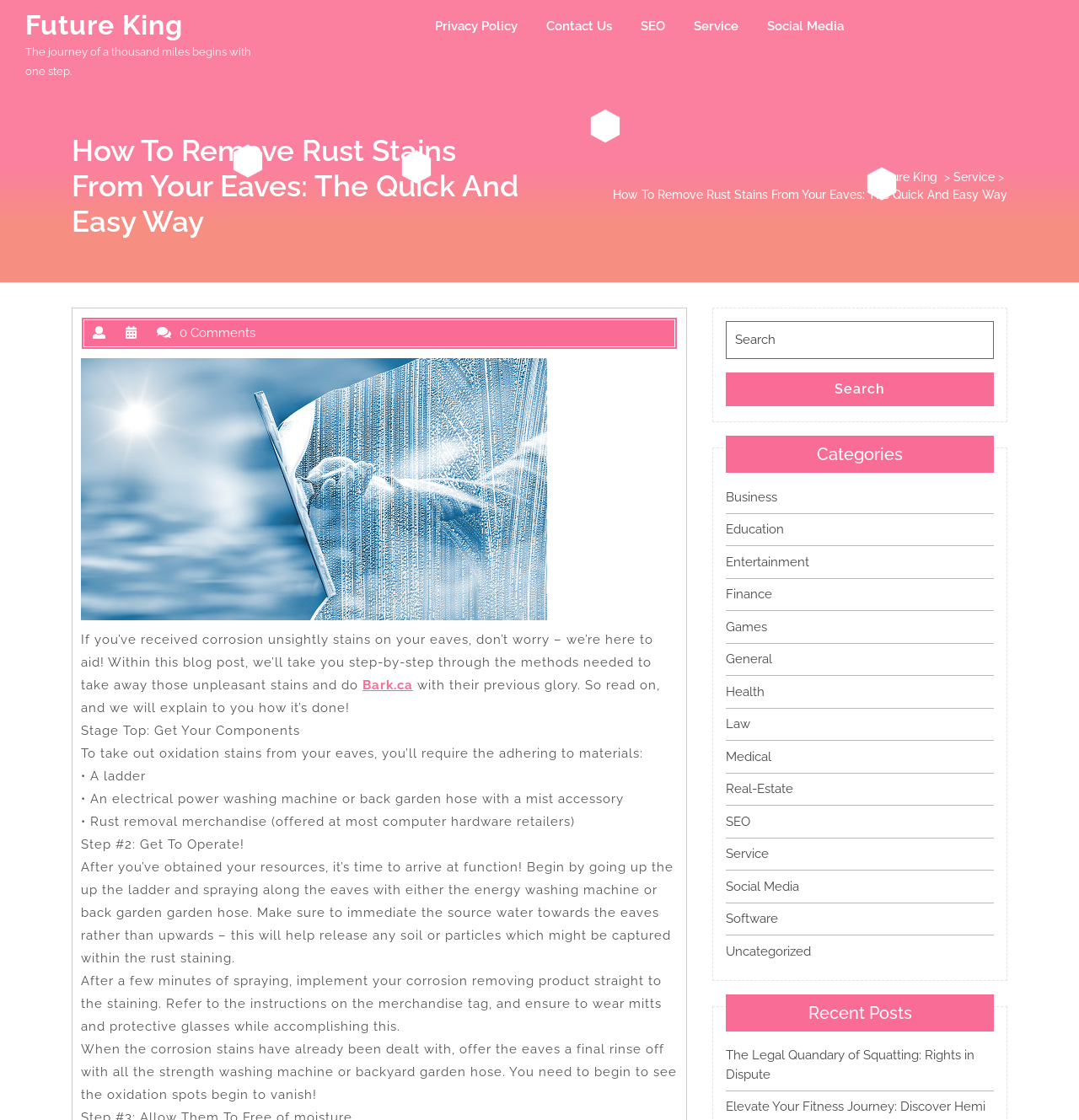Determine the main headline from the webpage and extract its text.

How To Remove Rust Stains From Your Eaves: The Quick And Easy Way